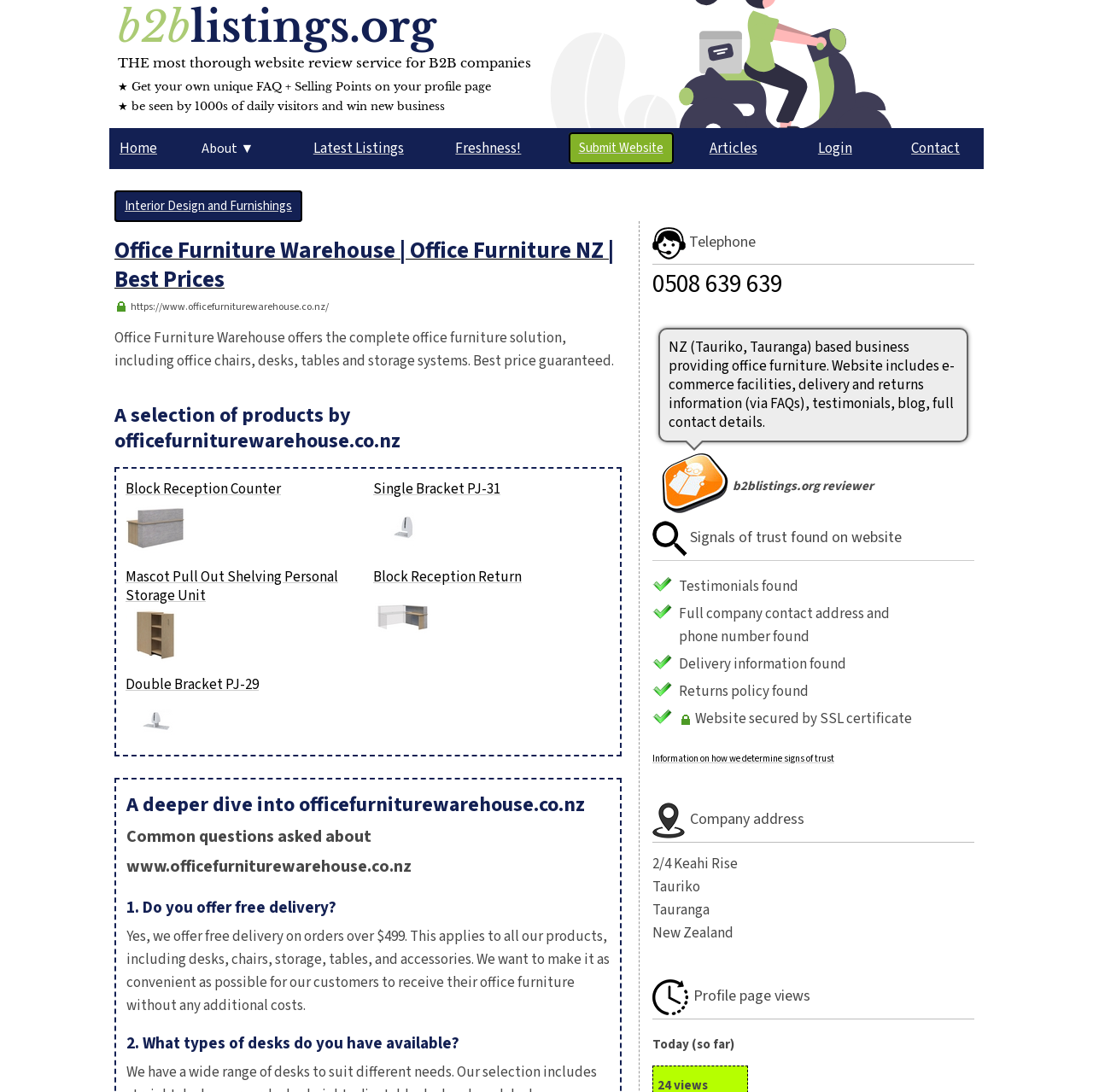What is the name of the company offering office furniture?
With the help of the image, please provide a detailed response to the question.

The company name can be found in the heading 'Office Furniture Warehouse | Office Furniture NZ | Best Prices' on the webpage, which is a prominent element on the page.